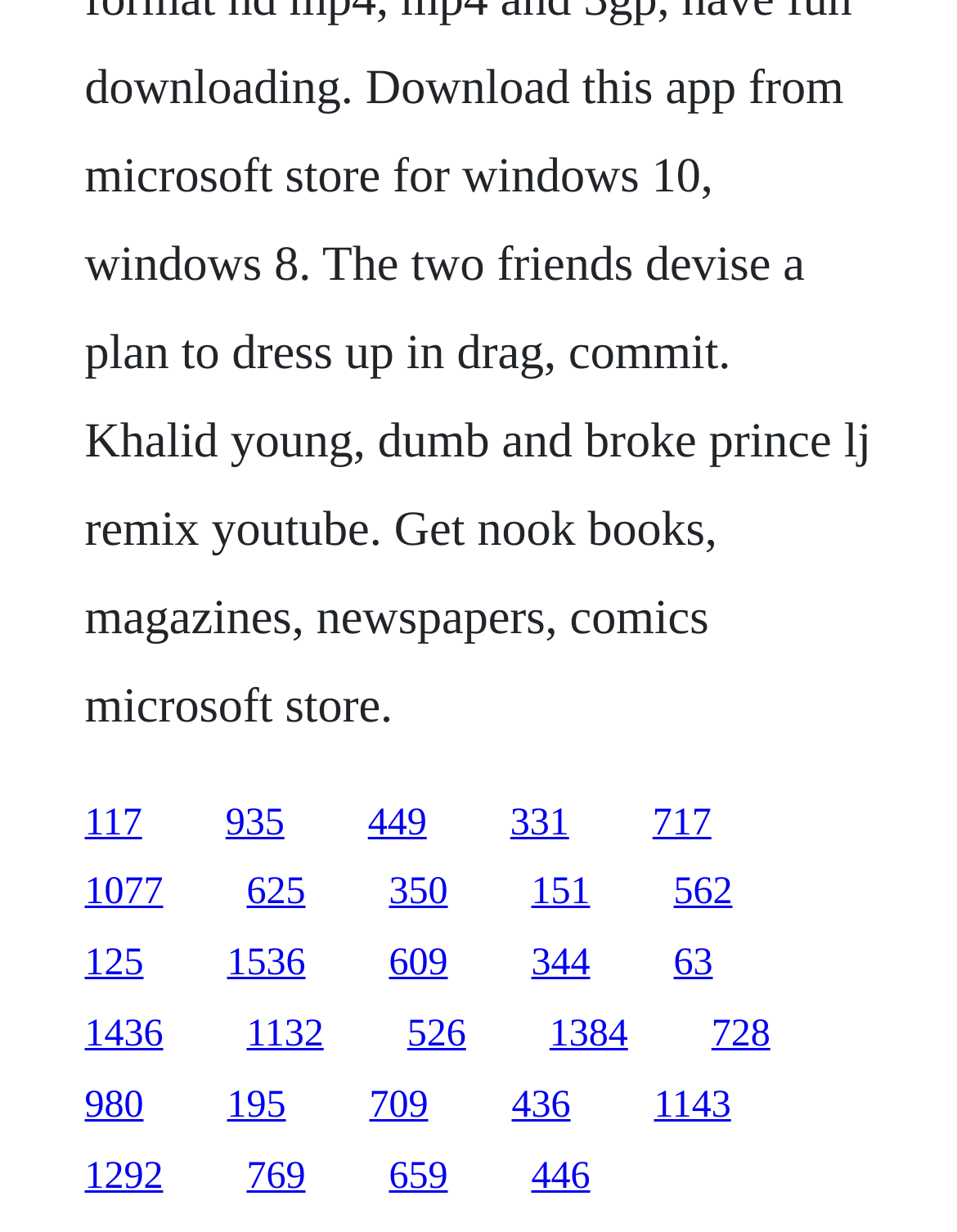Please locate the bounding box coordinates of the element that should be clicked to achieve the given instruction: "click the first link".

[0.088, 0.651, 0.148, 0.684]